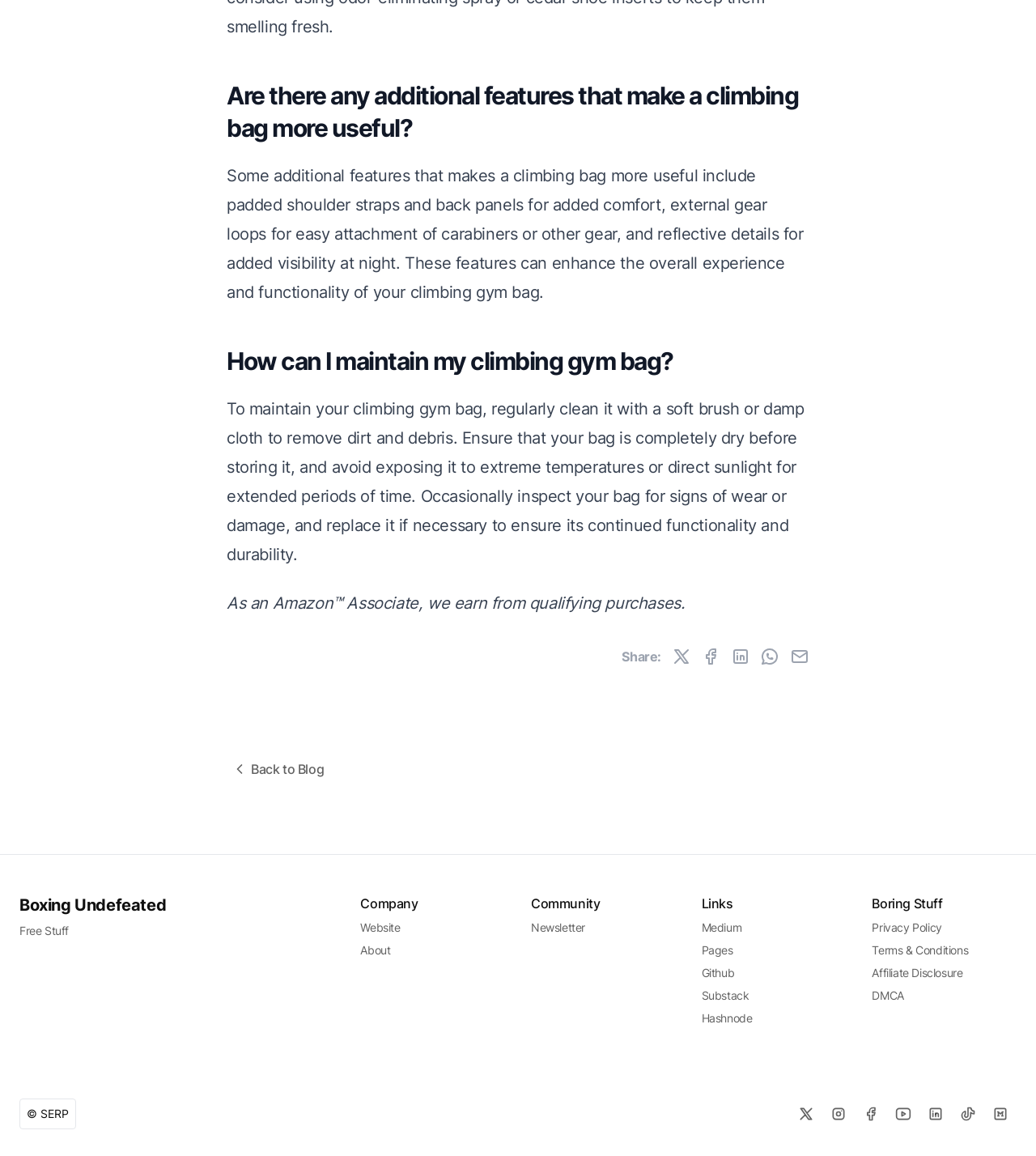Provide the bounding box coordinates of the section that needs to be clicked to accomplish the following instruction: "Share on Twitter."

[0.648, 0.559, 0.667, 0.576]